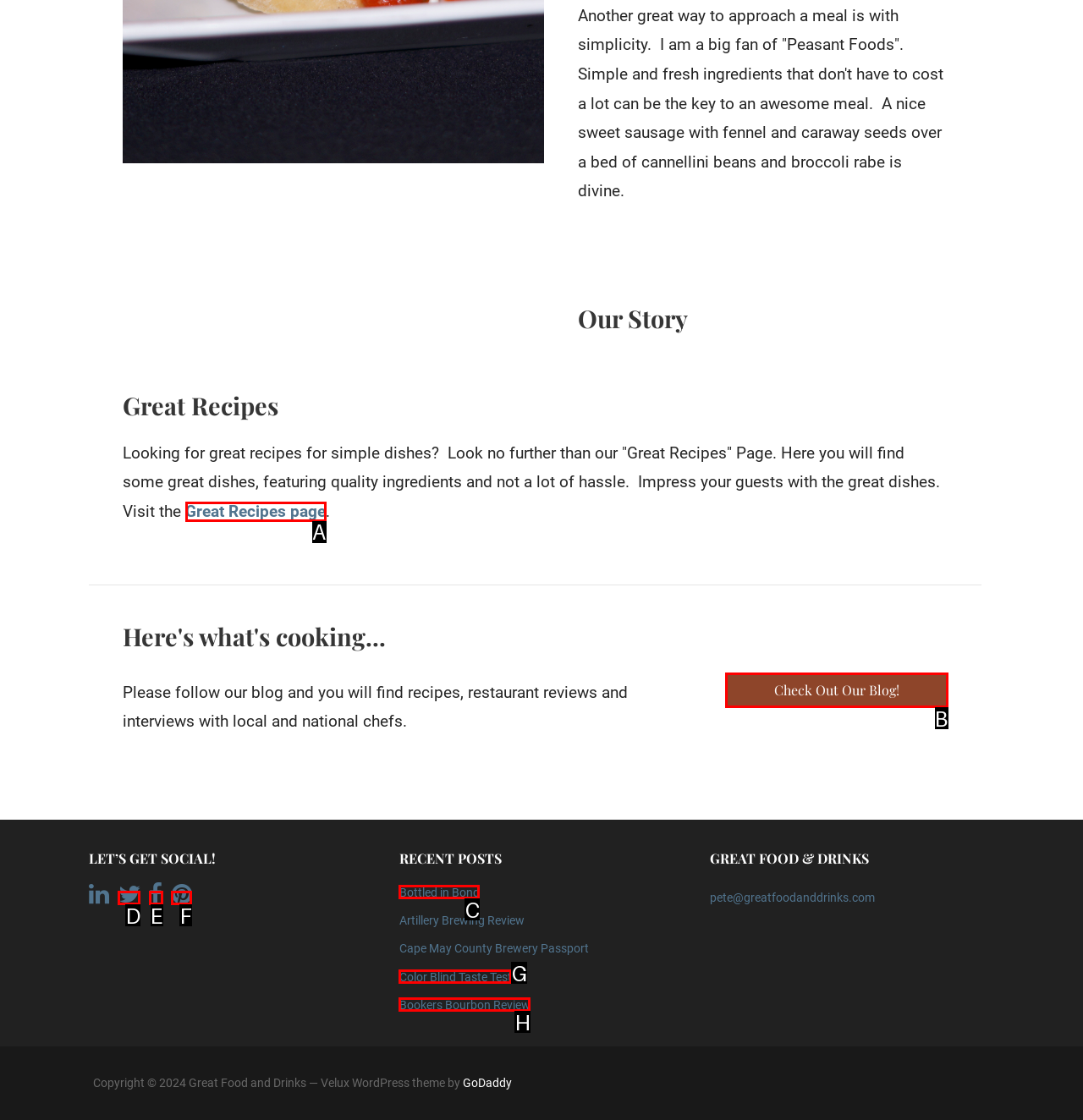Determine the letter of the UI element that you need to click to perform the task: Check Out Our Blog!.
Provide your answer with the appropriate option's letter.

B